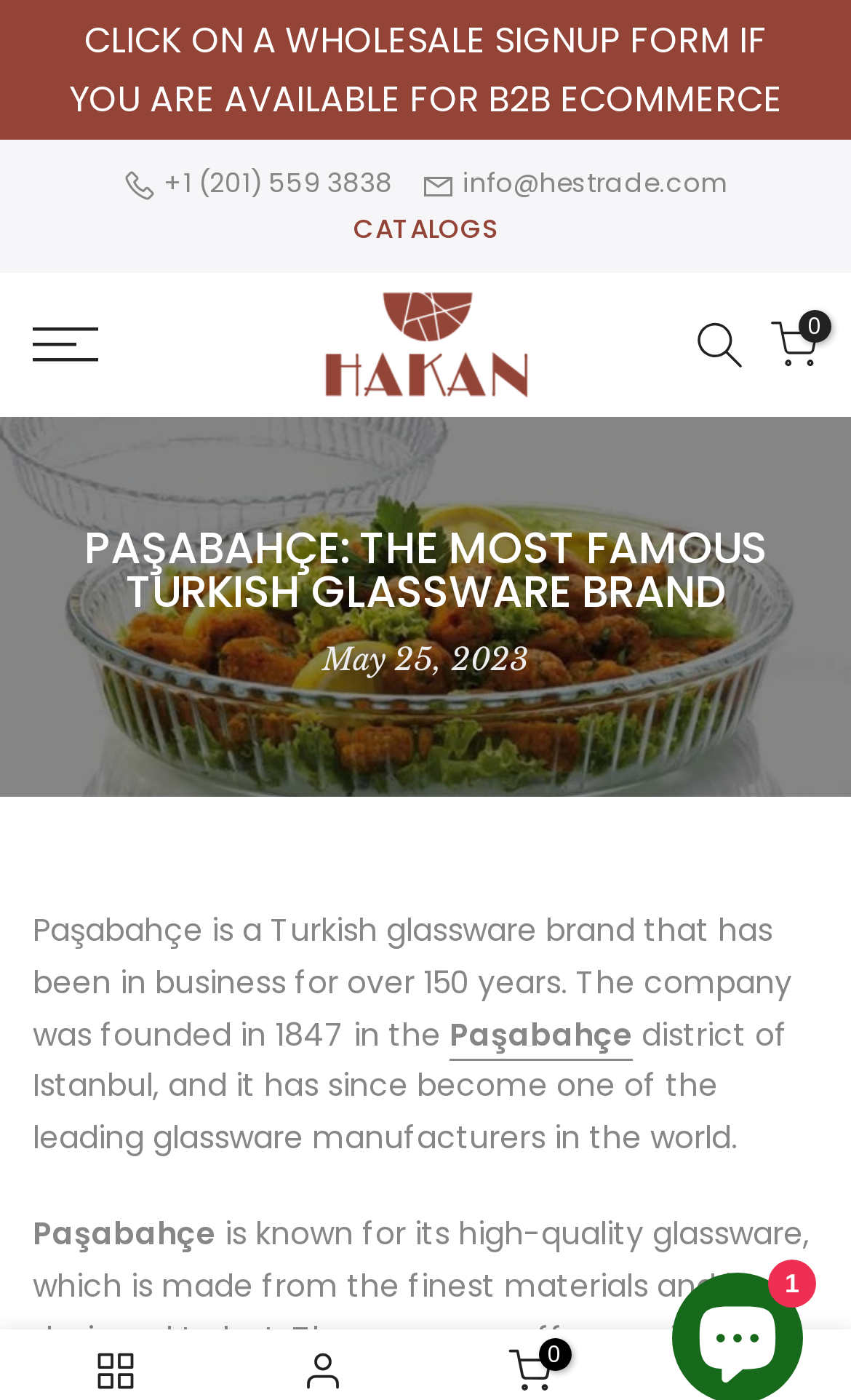Locate the bounding box coordinates of the clickable part needed for the task: "Open the catalogs".

[0.415, 0.149, 0.585, 0.176]